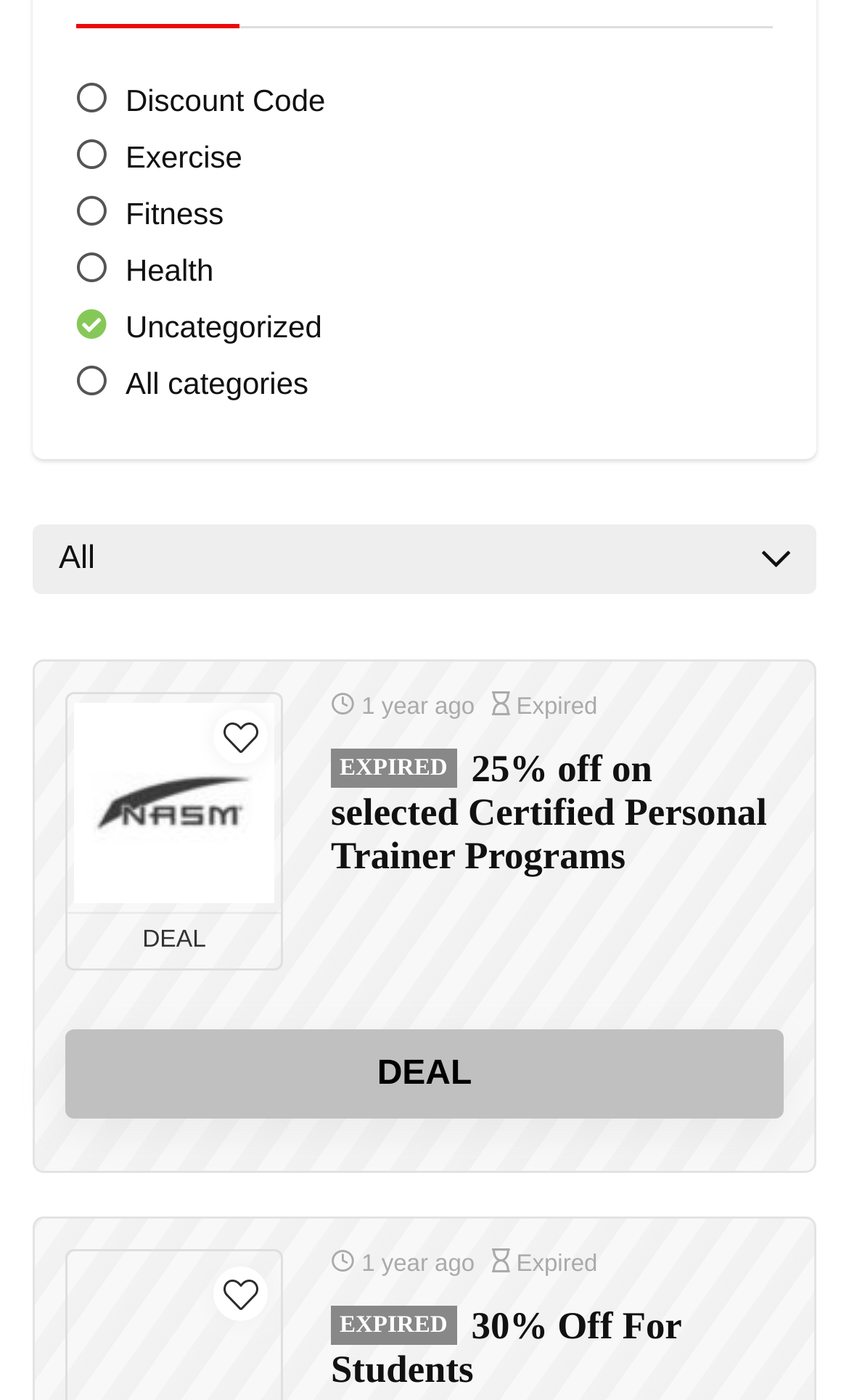Respond with a single word or short phrase to the following question: 
What is the target audience of the second deal?

Students